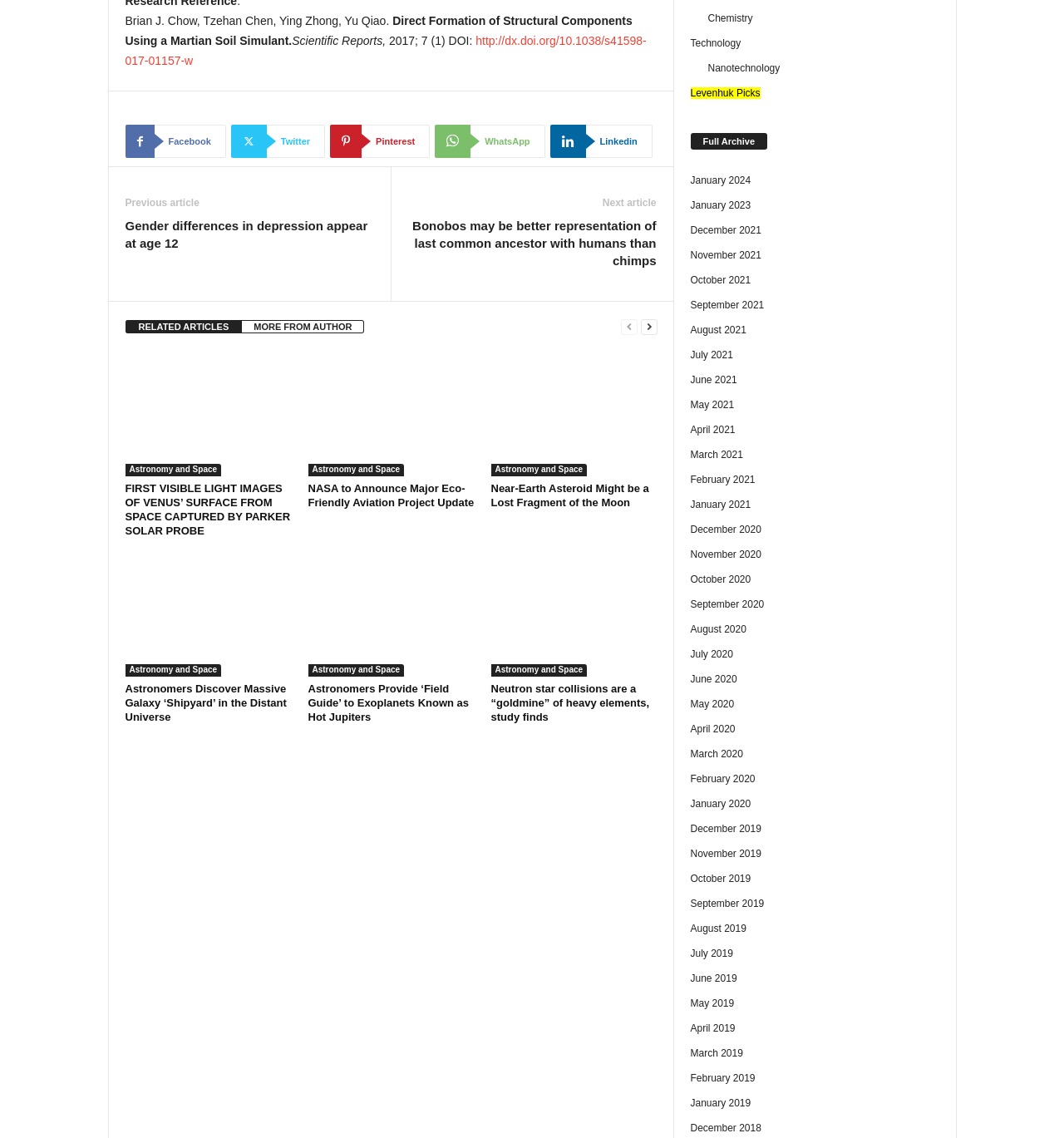How many social media links are in the footer?
Look at the image and answer with only one word or phrase.

5